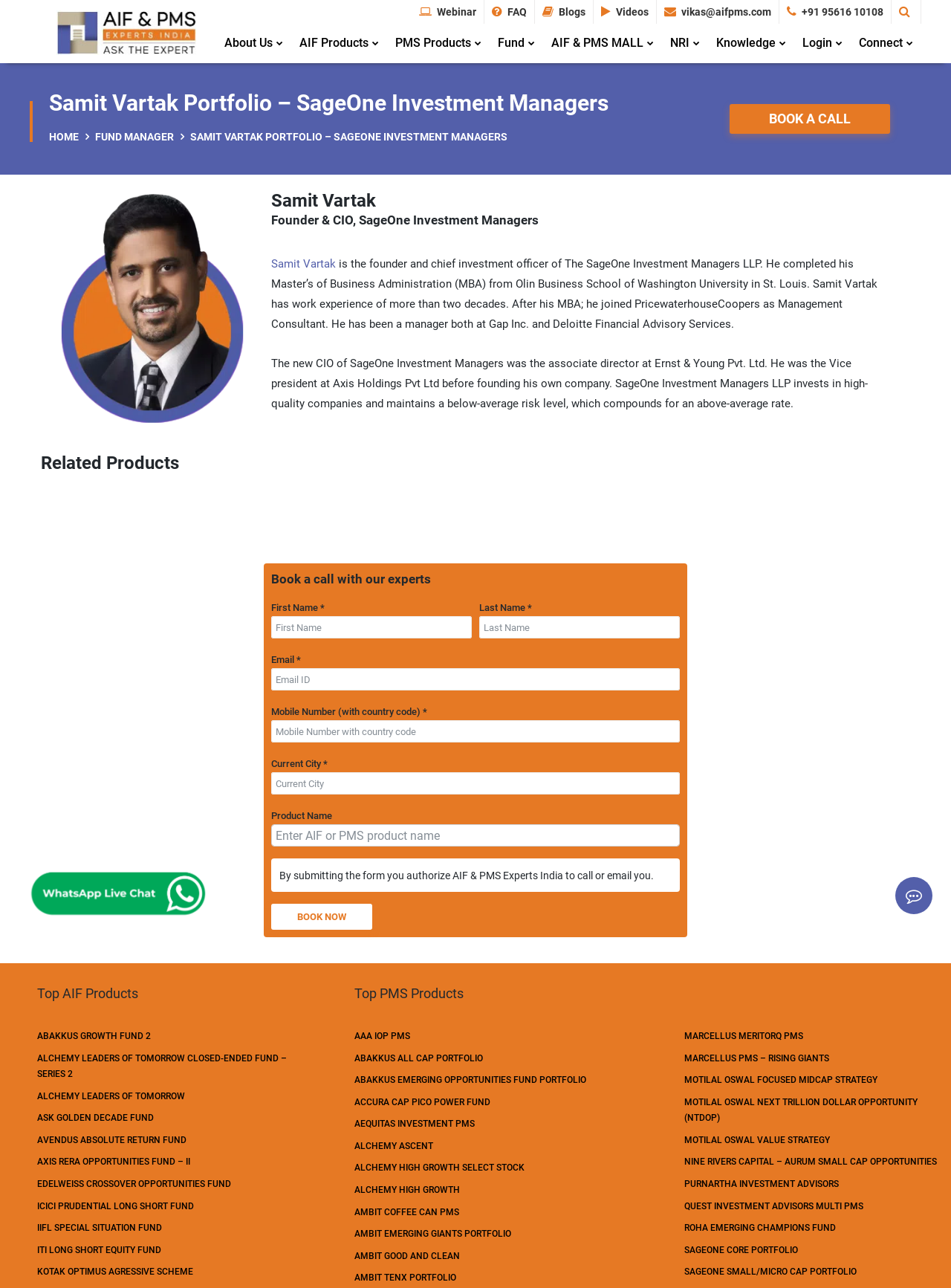Find the bounding box coordinates of the element to click in order to complete the given instruction: "Enter text in the 'First Name *' field."

[0.285, 0.479, 0.496, 0.496]